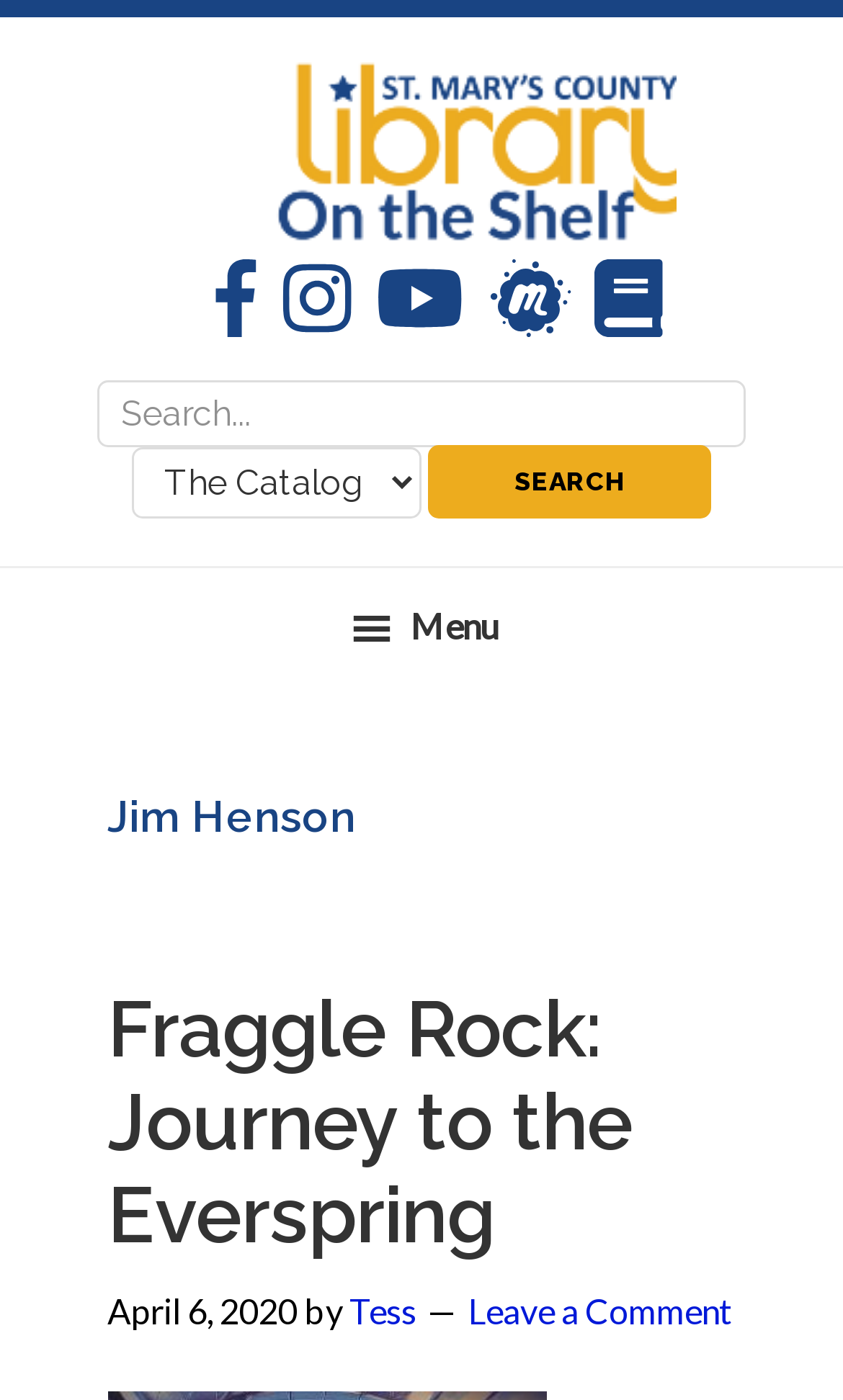Determine the bounding box coordinates of the clickable element to achieve the following action: 'view Code of Conduct page'. Provide the coordinates as four float values between 0 and 1, formatted as [left, top, right, bottom].

None